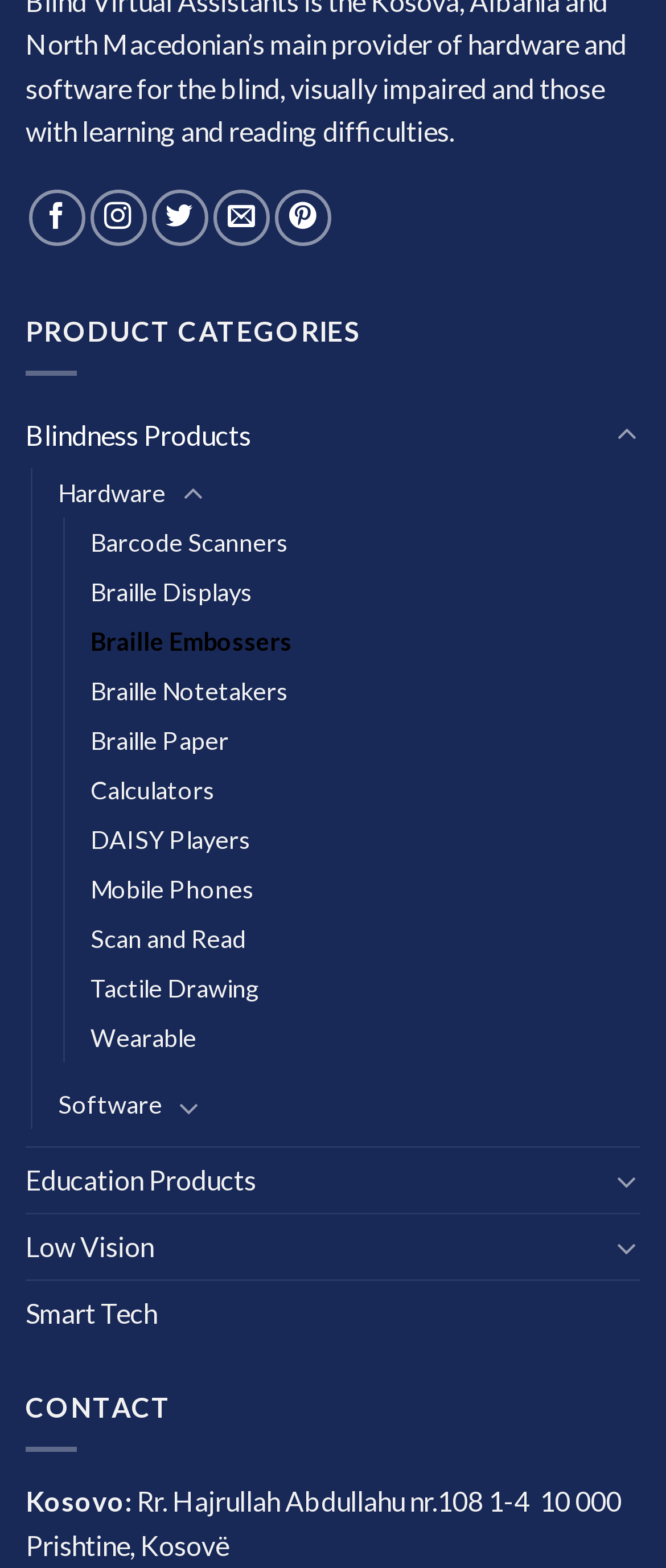Please give the bounding box coordinates of the area that should be clicked to fulfill the following instruction: "Follow on Facebook". The coordinates should be in the format of four float numbers from 0 to 1, i.e., [left, top, right, bottom].

[0.043, 0.121, 0.127, 0.157]